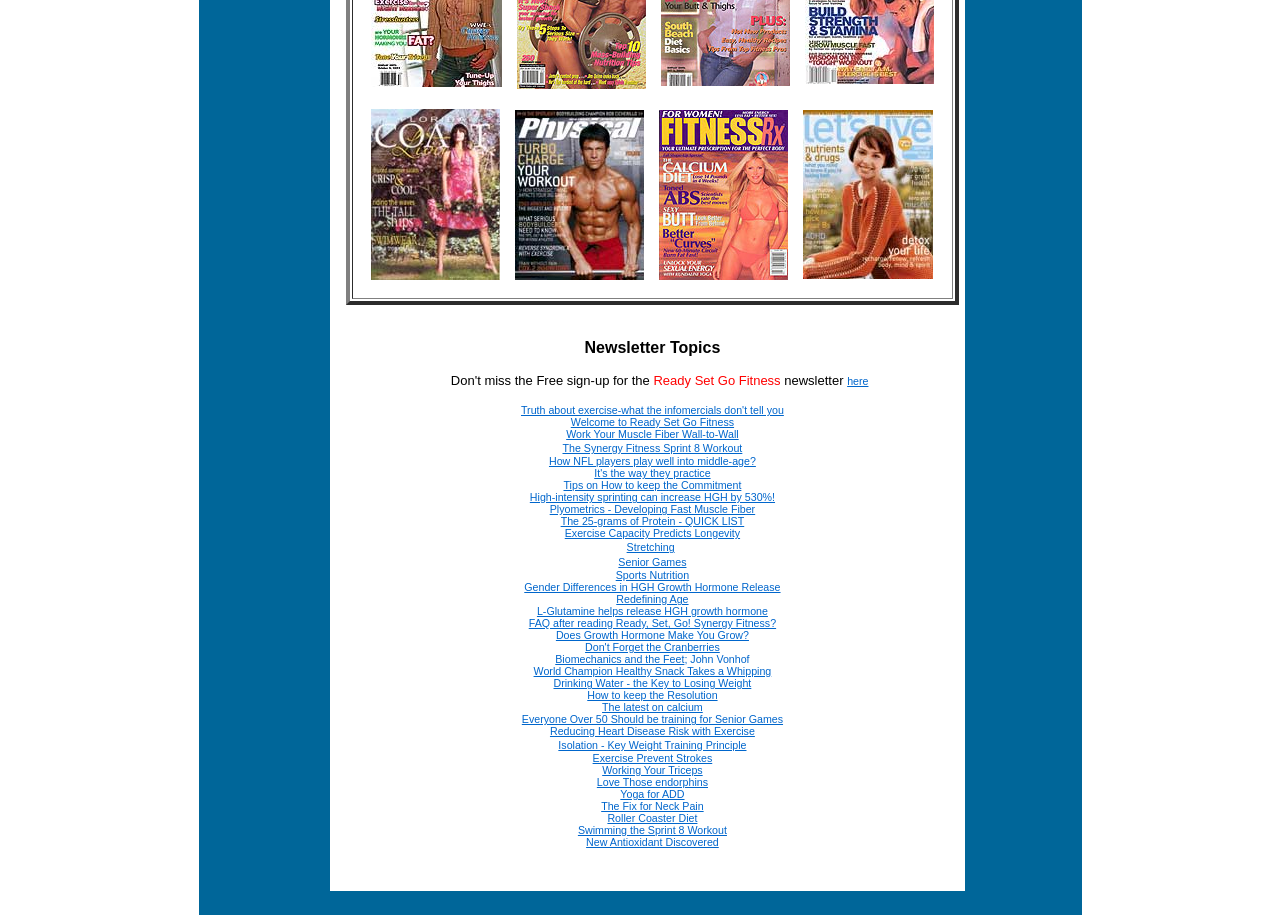Use a single word or phrase to answer the question: Who is the author of the fitness book?

Phil Campbell